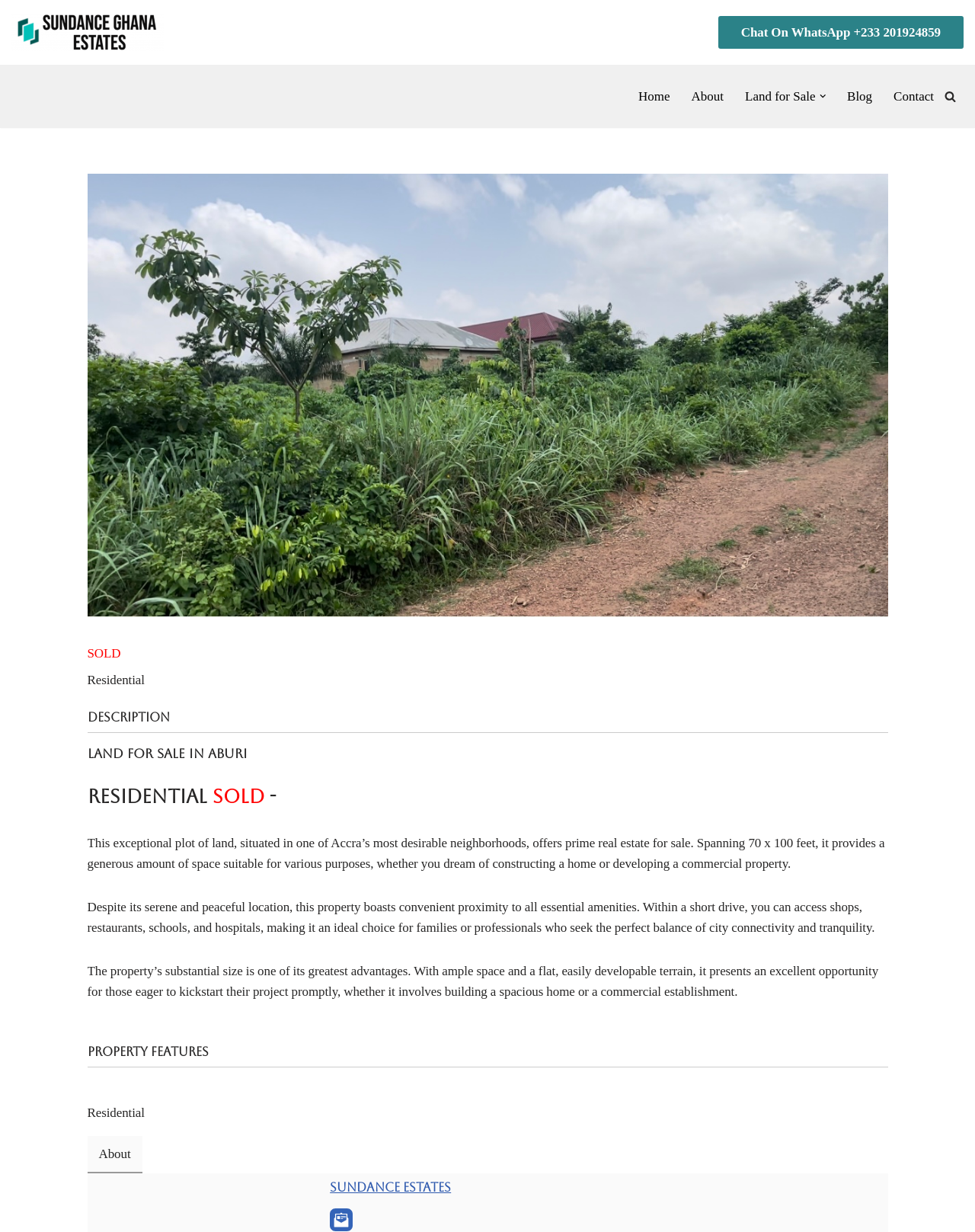Can you specify the bounding box coordinates for the region that should be clicked to fulfill this instruction: "Contact Sundance Estates by Email".

[0.338, 0.981, 0.362, 1.0]